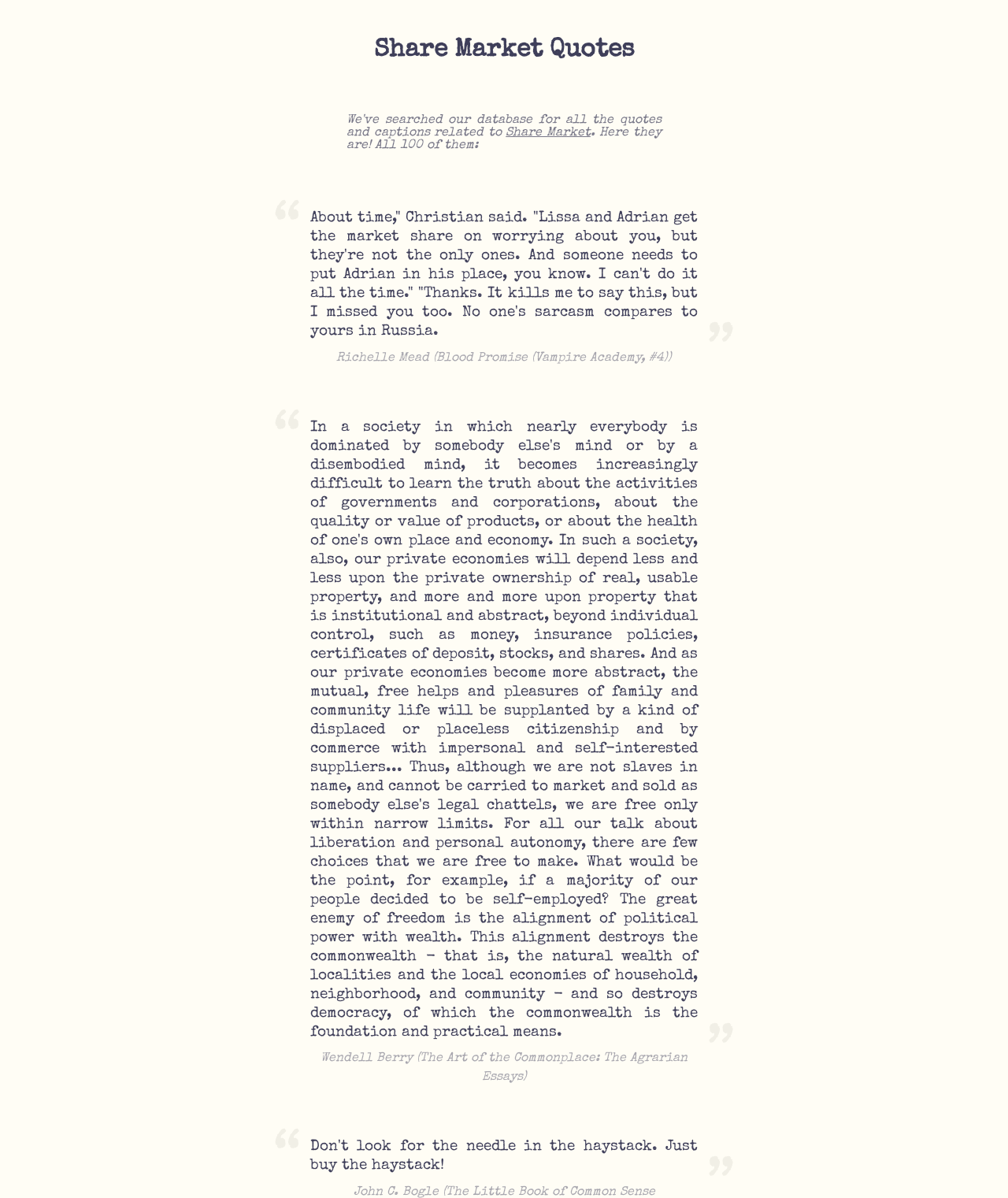Respond to the question below with a single word or phrase:
How many quotes are on this webpage?

100